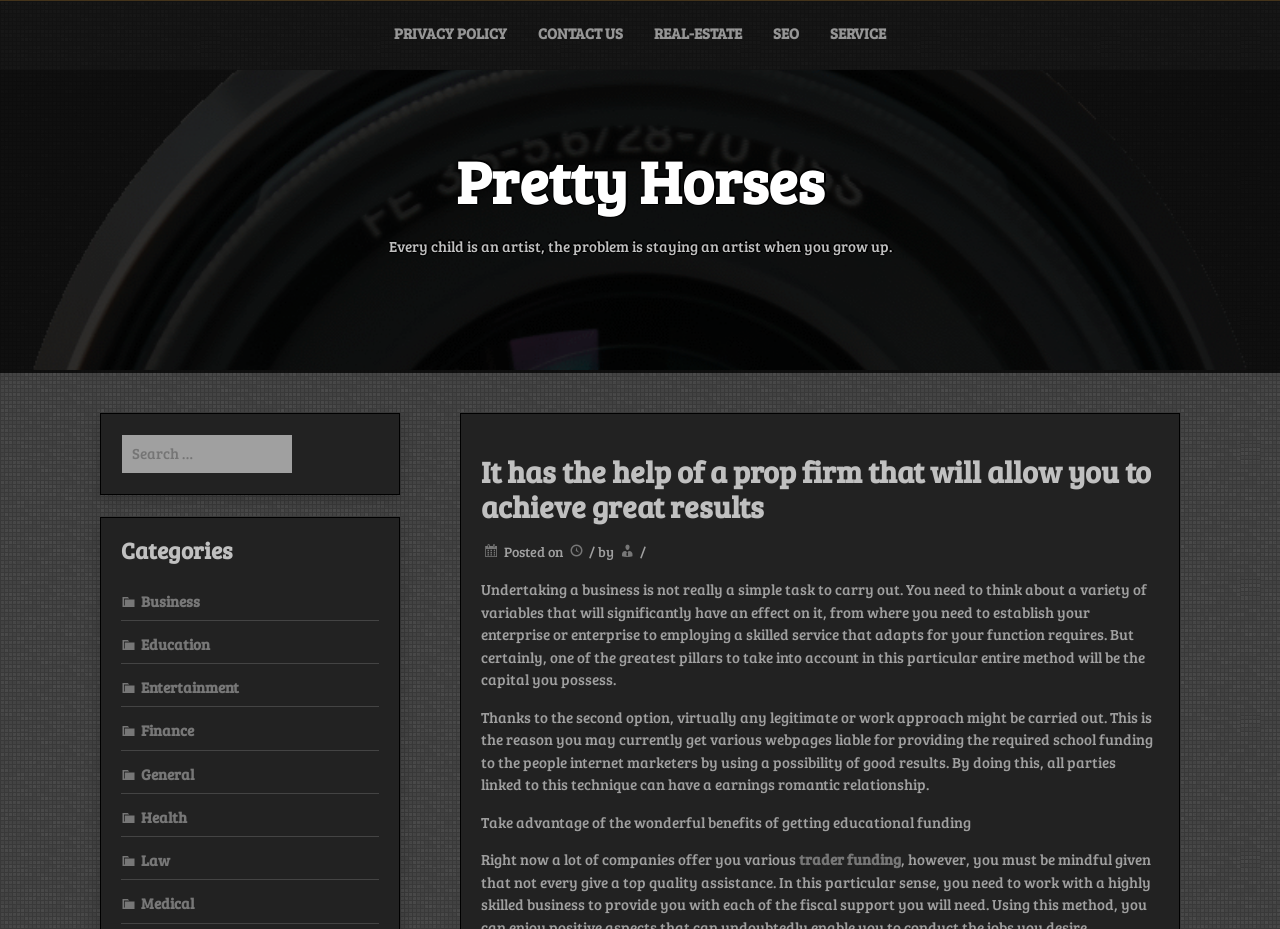Determine the bounding box coordinates of the area to click in order to meet this instruction: "Read about trader funding".

[0.624, 0.914, 0.704, 0.936]